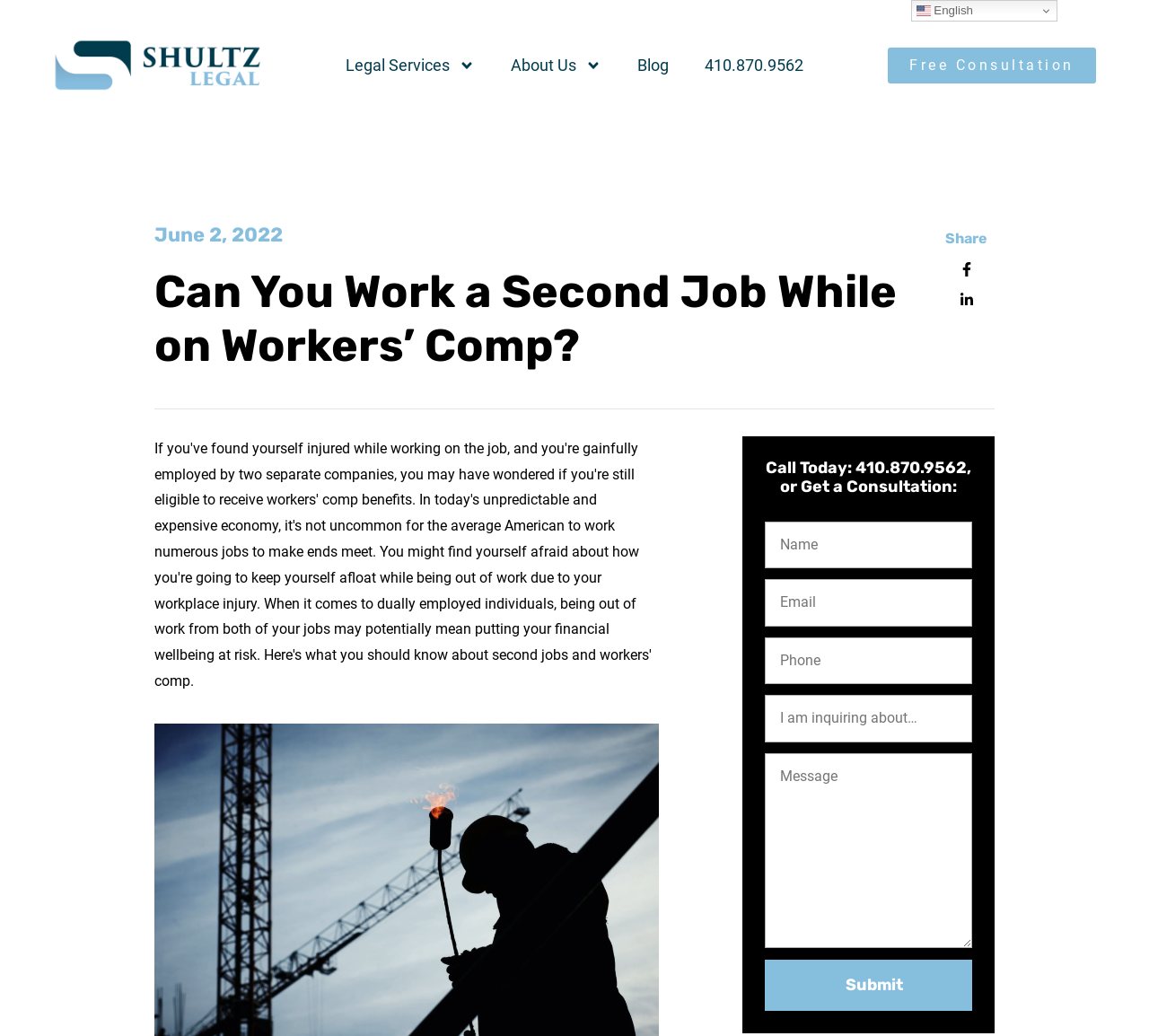Provide an in-depth caption for the contents of the webpage.

This webpage appears to be a law firm's website, specifically discussing workers' compensation. At the top, there is a navigation menu with links to "Legal Services", "About Us", "Blog", and a phone number "410.870.9562". Each of these links has a corresponding image beside it.

Below the navigation menu, there is a prominent heading that reads "Can You Work a Second Job While on Workers’ Comp?" with a date "June 2, 2022" above it. To the right of the heading, there are social media links and a "Share" button.

The main content of the webpage is divided into two sections. On the left, there is a call-to-action section with a phone number "410.870.9562" and a prompt to "Call Today" or "Get a Consultation". Below this, there is a form with five text input fields and a "Submit" button.

On the right side of the webpage, there is a brief introduction to the topic of workers' compensation, stating that if you've been injured on the job and work for two separate companies, you might be eligible for compensation.

At the very top right corner of the webpage, there is a language selection link "en English" with a corresponding flag icon.